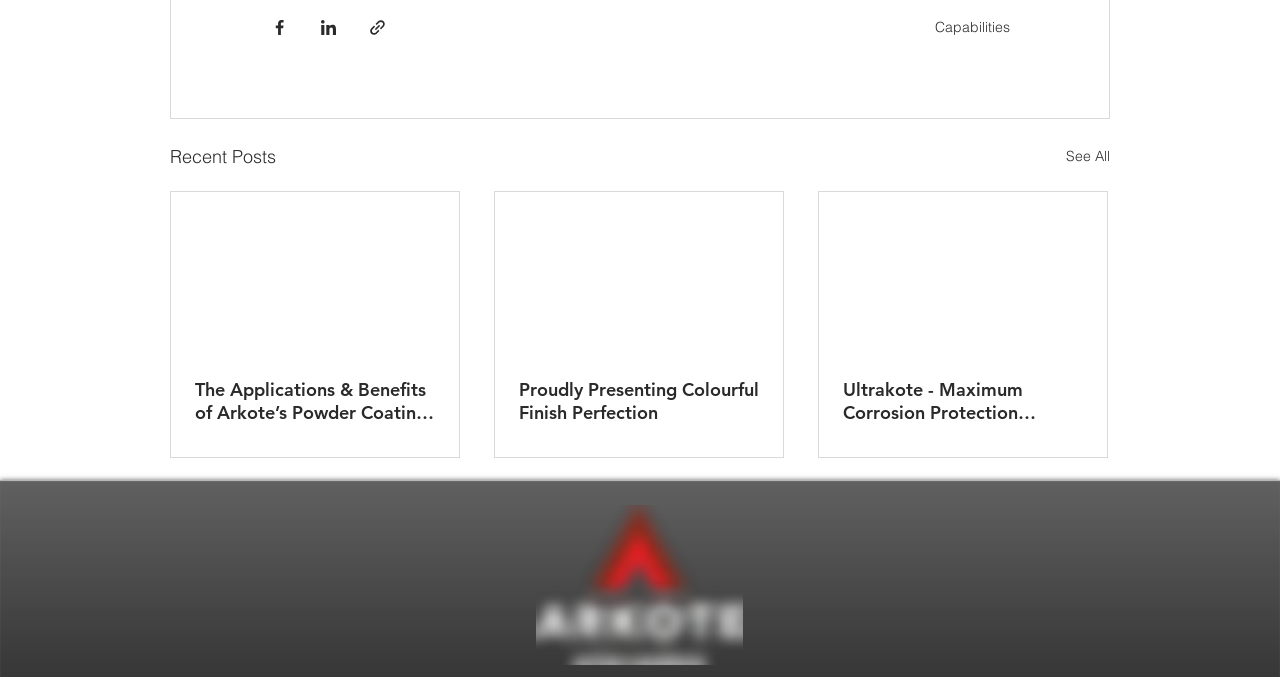Provide a short answer using a single word or phrase for the following question: 
What is the title of the section above the articles?

Recent Posts